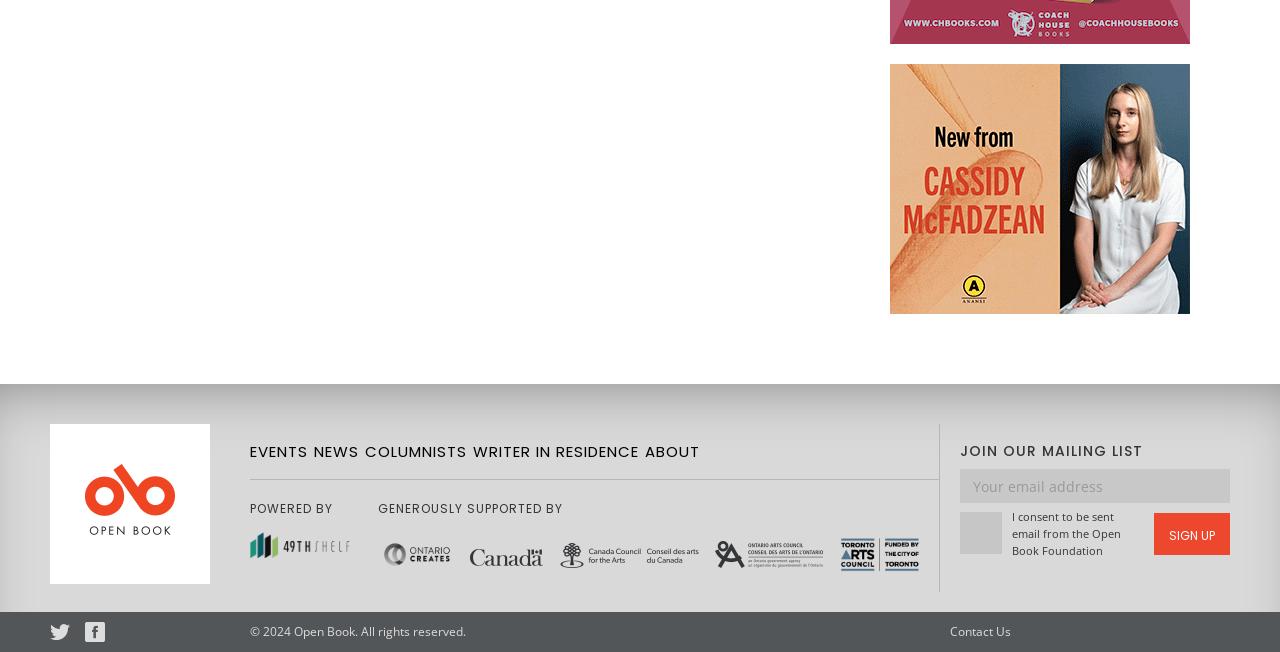What is the name of the poetry collection advertised?
Give a one-word or short phrase answer based on the image.

Crying Dress